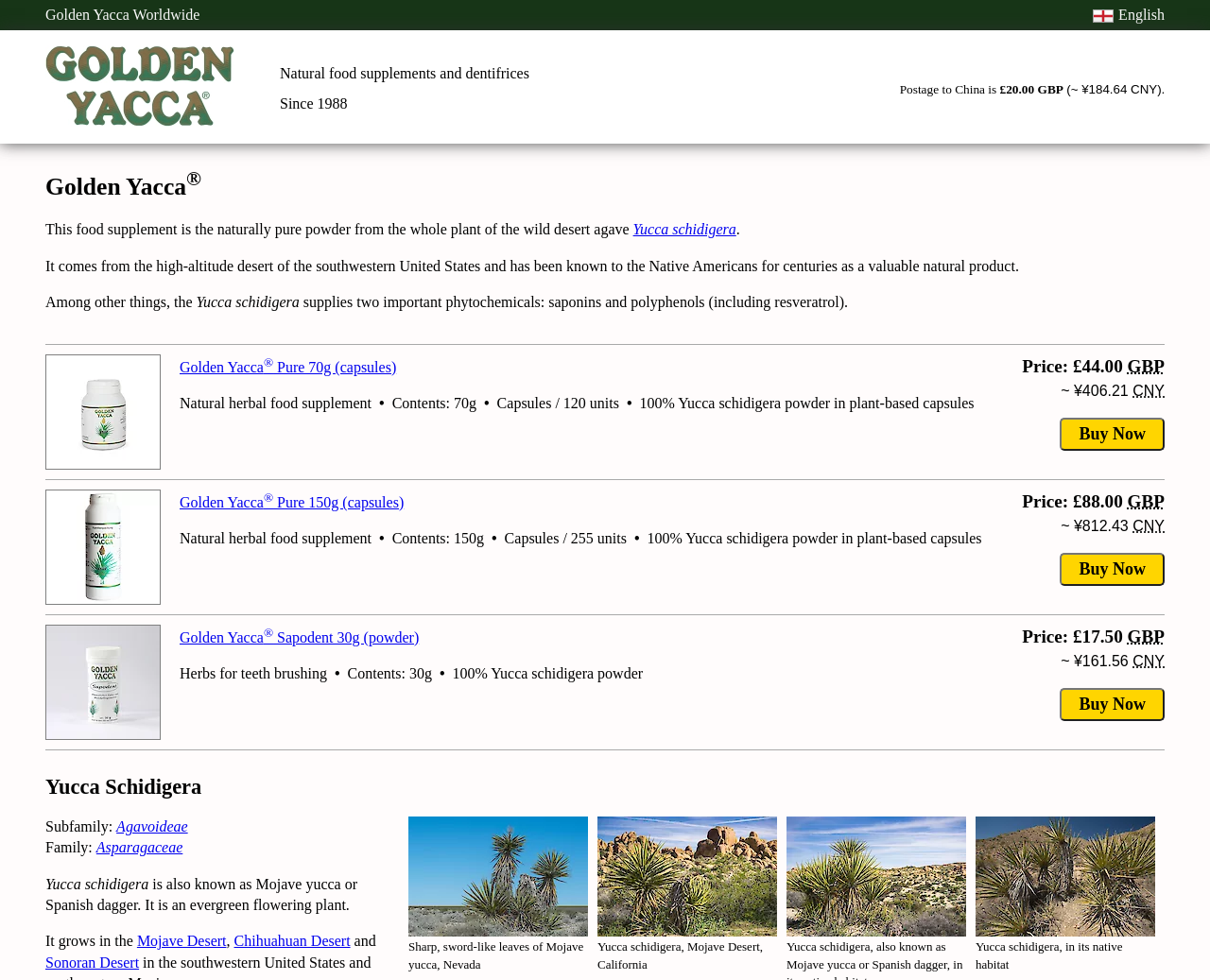Specify the bounding box coordinates of the area to click in order to follow the given instruction: "Click the 'Buy Now' button for Golden Yacca Pure 70g."

[0.876, 0.426, 0.962, 0.46]